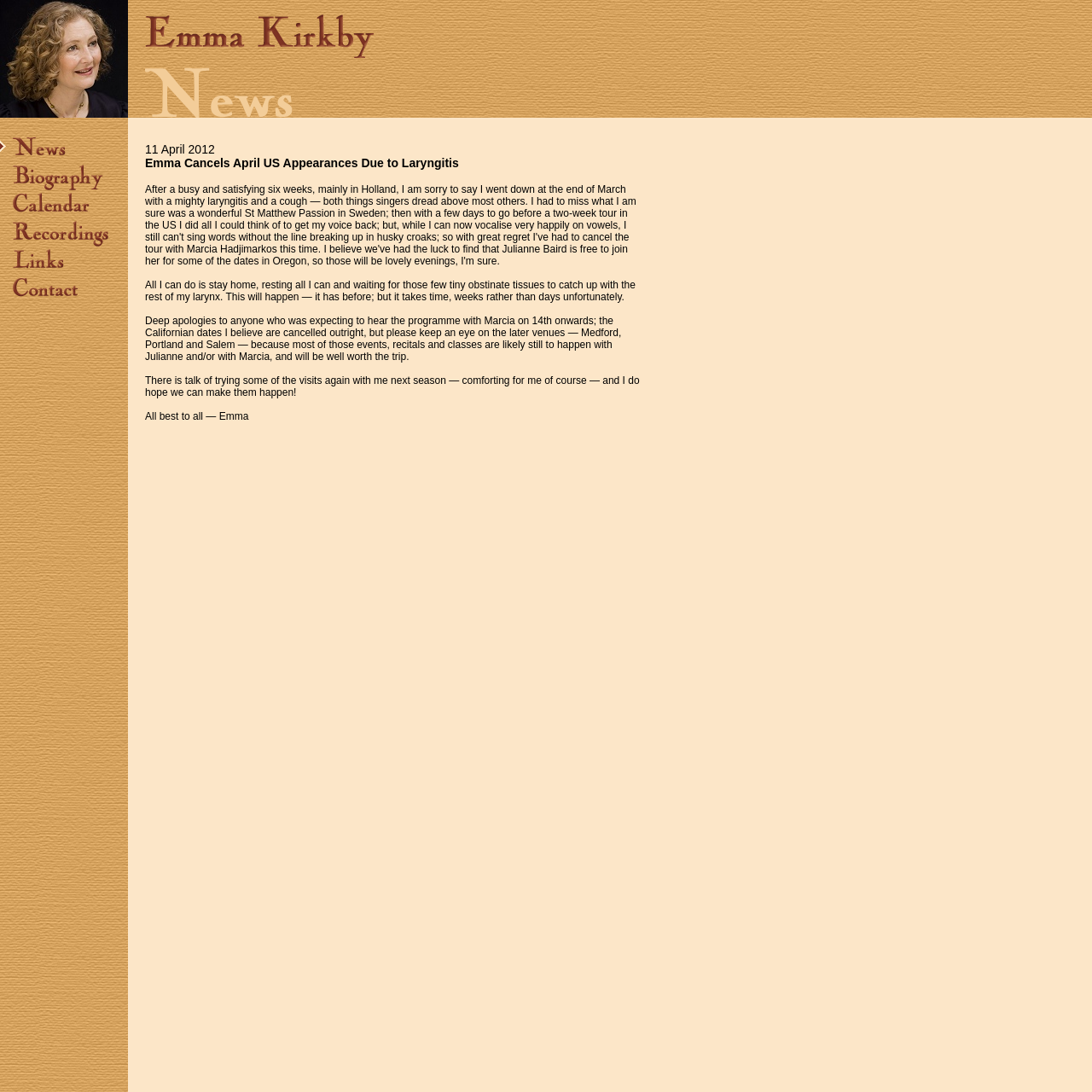What is Emma Kirkby's plan to recover from her illness?
Please use the visual content to give a single word or phrase answer.

Resting at home